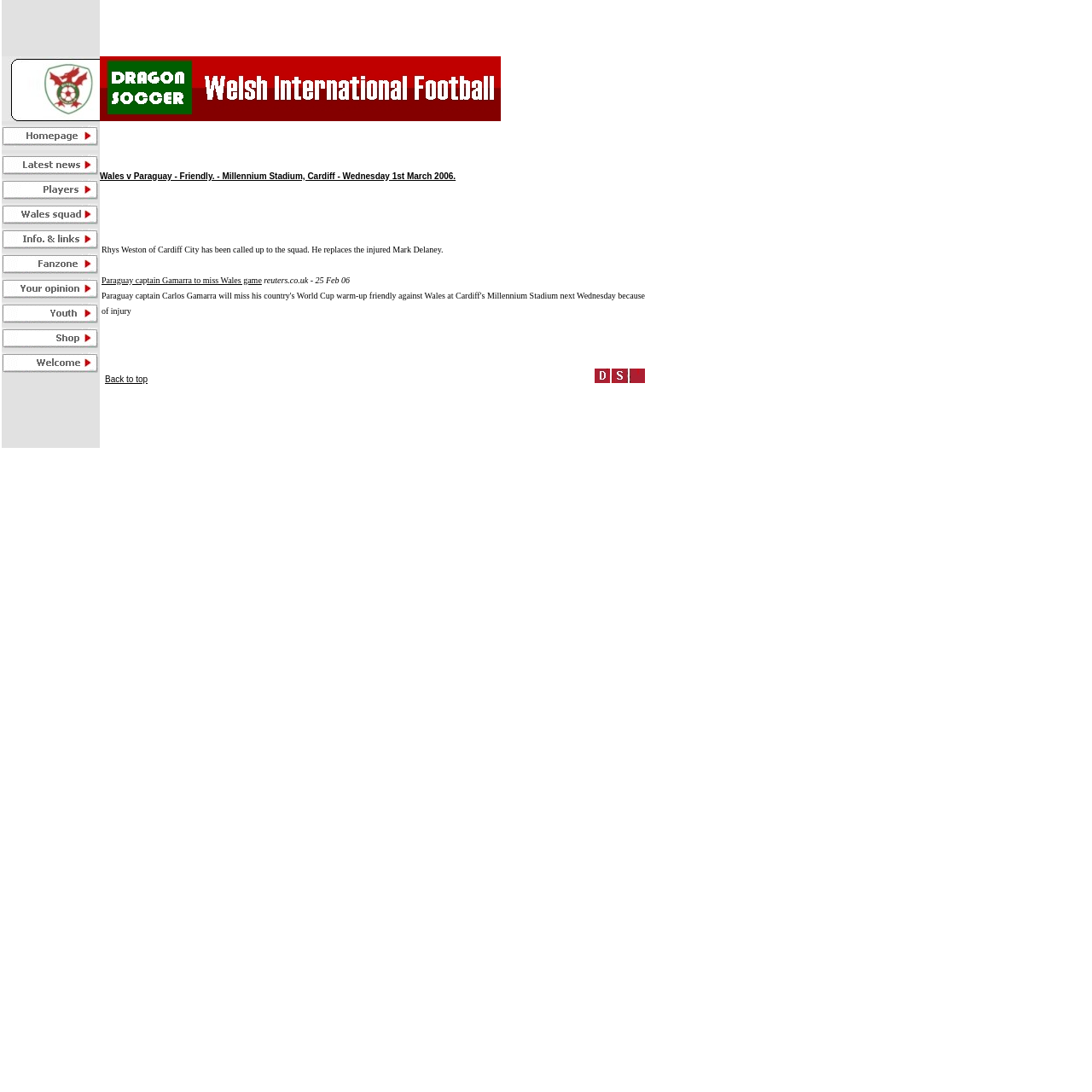Determine the bounding box coordinates of the section to be clicked to follow the instruction: "Click on Paraguay captain Gamarra to miss Wales game". The coordinates should be given as four float numbers between 0 and 1, formatted as [left, top, right, bottom].

[0.093, 0.248, 0.24, 0.262]